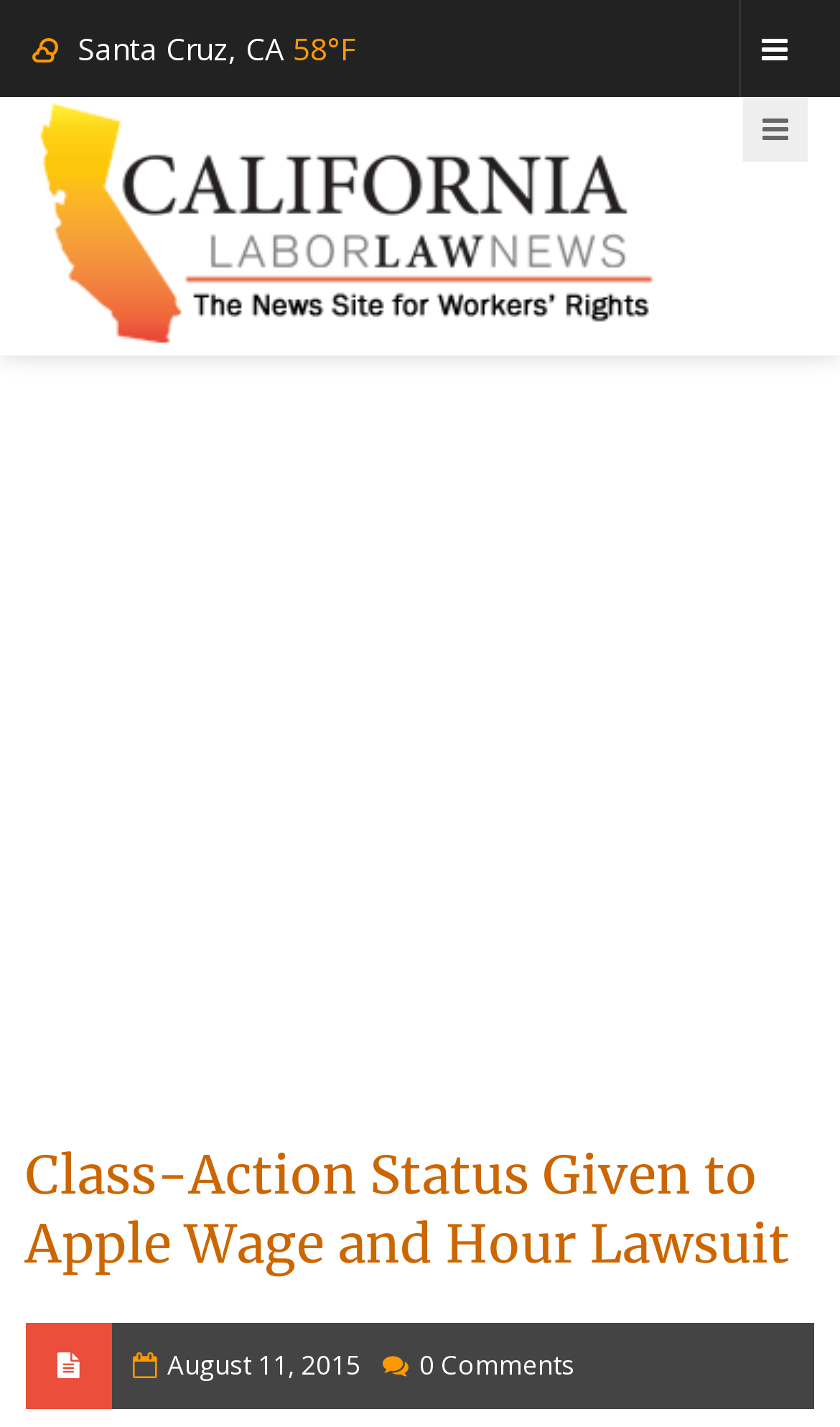Given the element description: "aria-label="Advertisement" name="aswift_0" title="Advertisement"", predict the bounding box coordinates of this UI element. The coordinates must be four float numbers between 0 and 1, given as [left, top, right, bottom].

[0.0, 0.279, 1.0, 0.77]